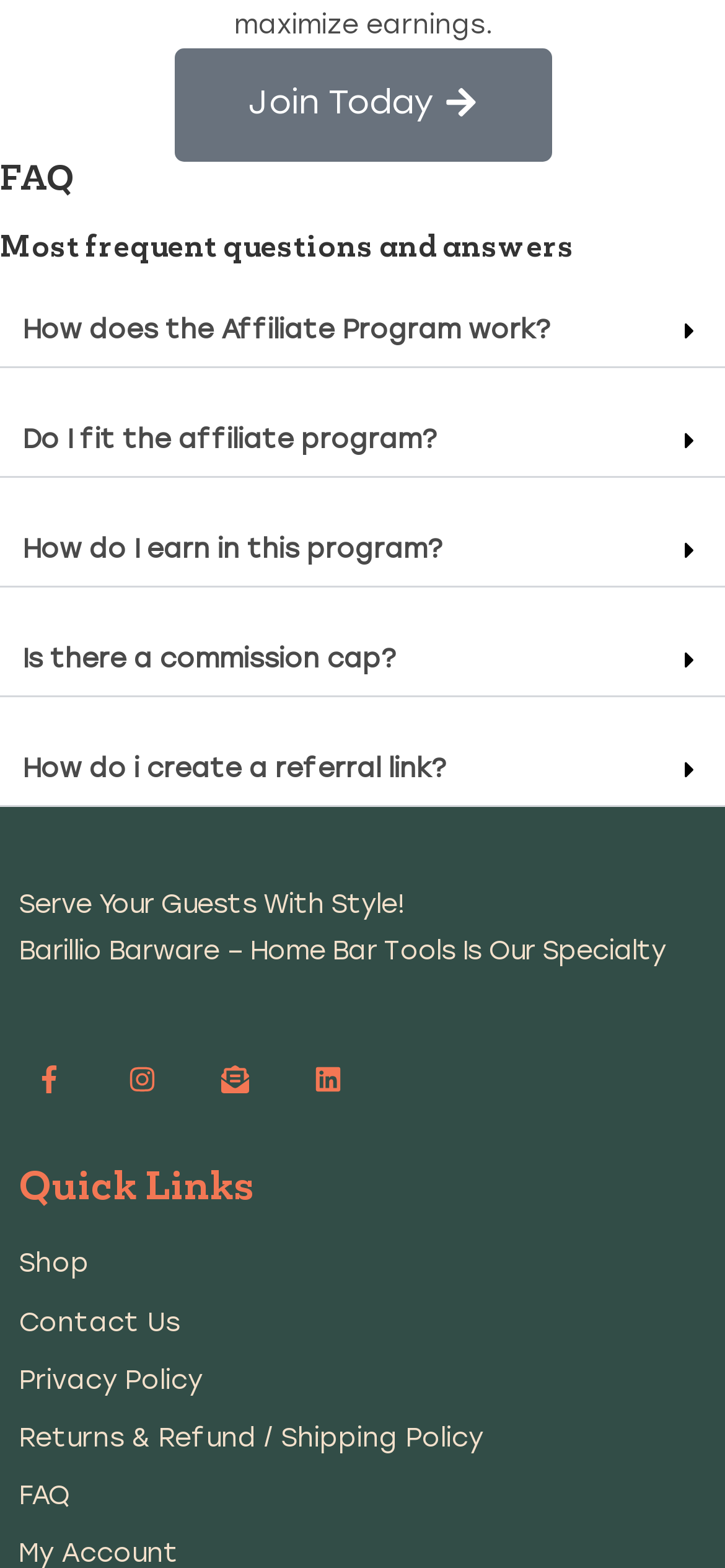Locate the bounding box coordinates of the element that should be clicked to fulfill the instruction: "Read 'FAQ'".

[0.0, 0.103, 1.0, 0.123]